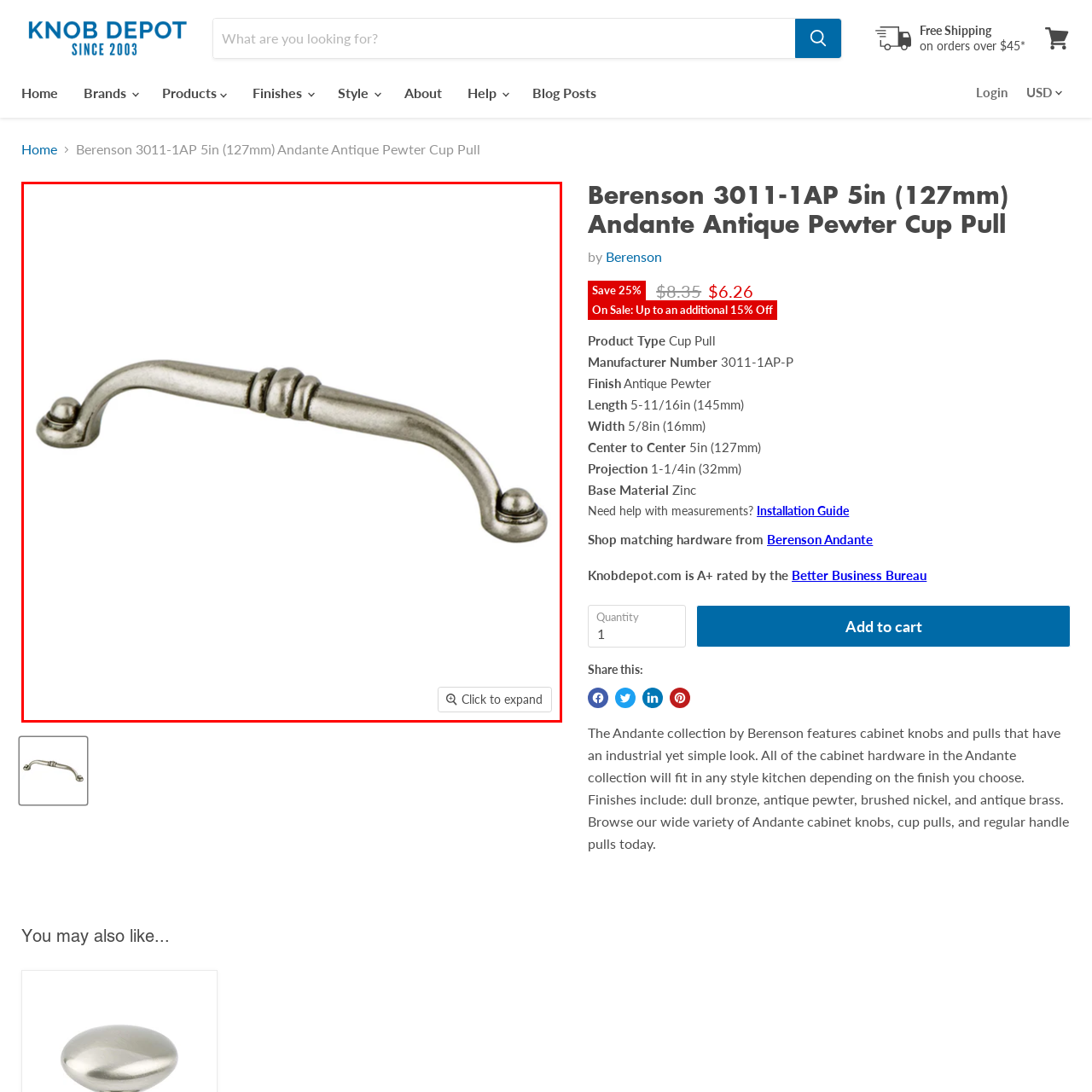Concentrate on the image inside the red frame and provide a detailed response to the subsequent question, utilizing the visual information from the image: 
What is the finish of the cup pull?

The caption specifically states that the cup pull has an antique pewter finish, which adds a sophisticated touch to the hardware piece and makes it versatile for various kitchen and furniture styles.